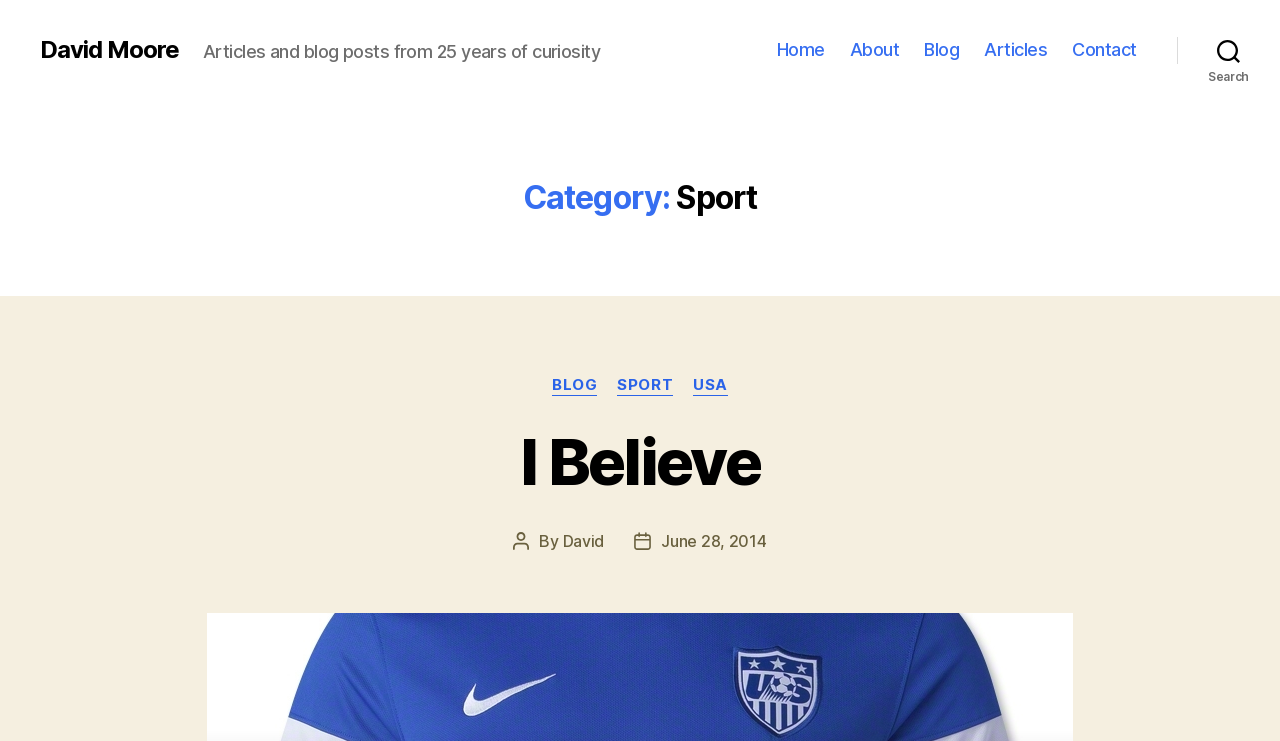Please determine the bounding box coordinates for the element that should be clicked to follow these instructions: "go to home page".

[0.607, 0.053, 0.644, 0.082]